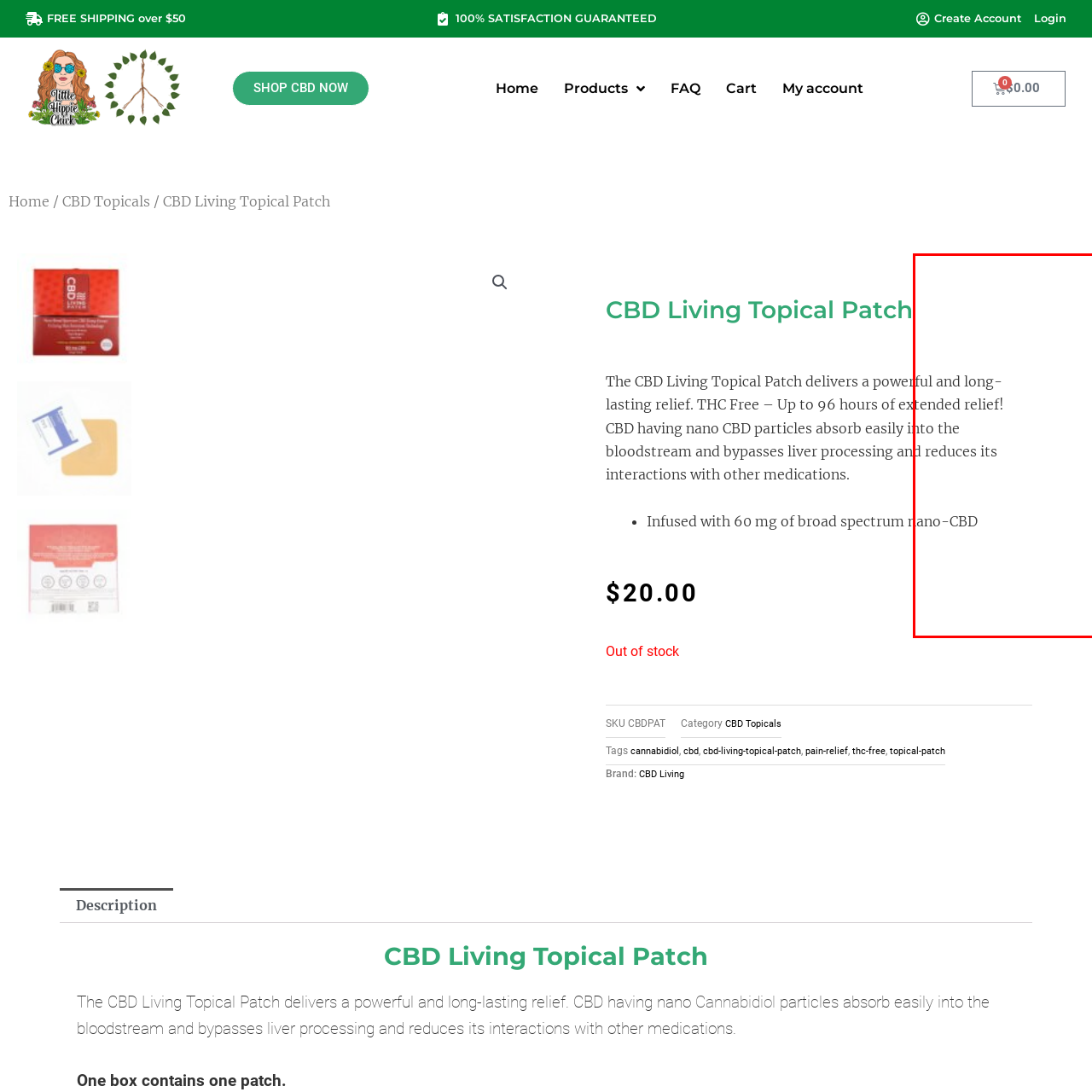What technology is used in the CBD Living Topical Patch?
Direct your attention to the image marked by the red bounding box and answer the question with a single word or phrase.

nano-CBD technology